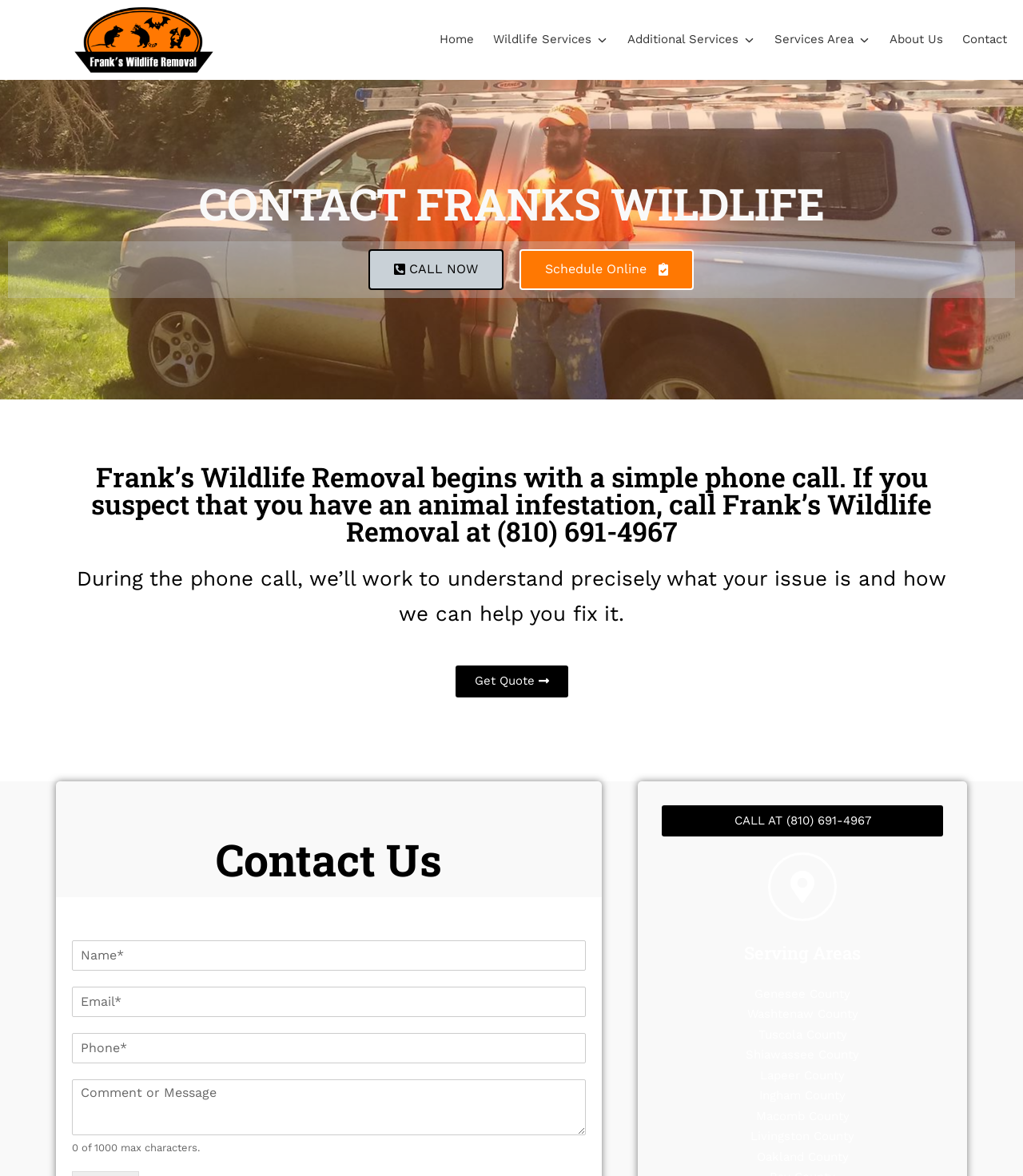Given the description of the UI element: "Back to Top", predict the bounding box coordinates in the form of [left, top, right, bottom], with each value being a float between 0 and 1.

[0.955, 0.856, 0.984, 0.882]